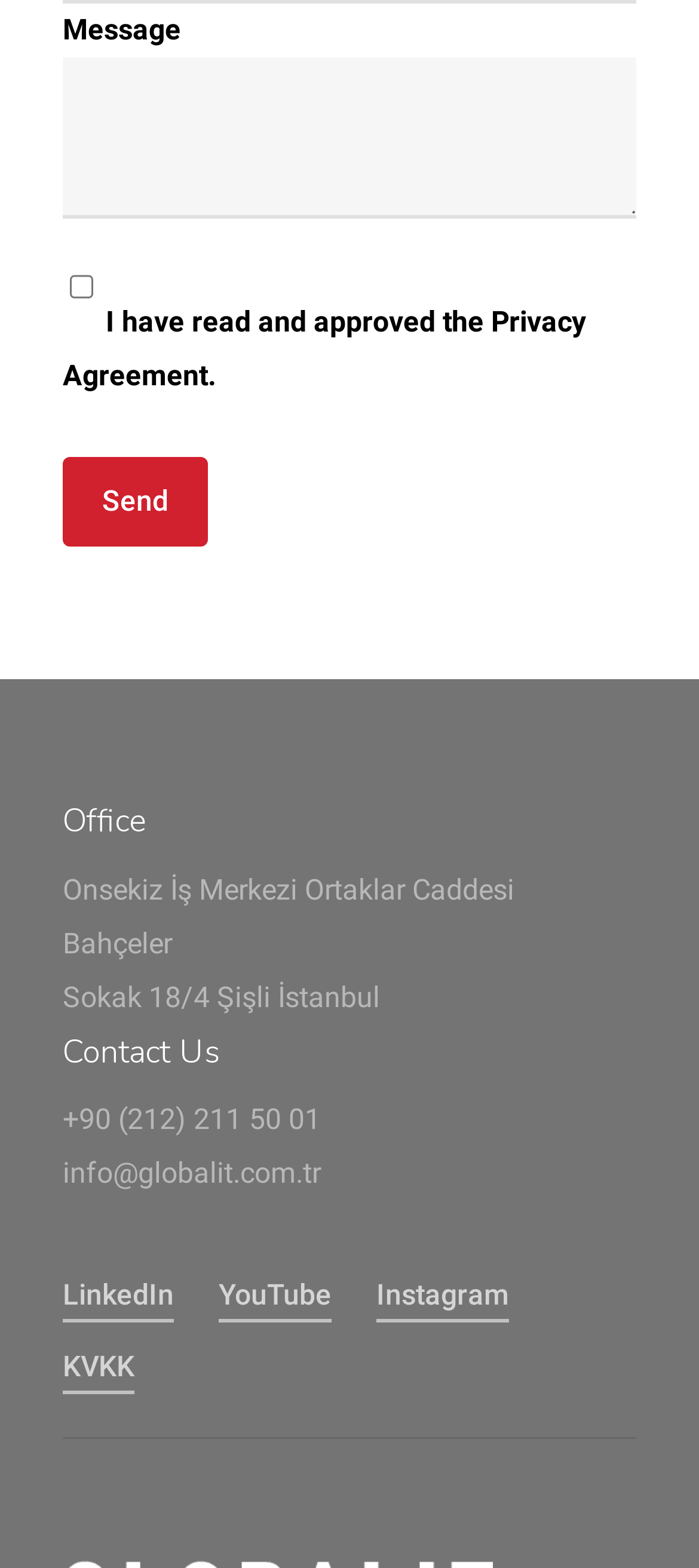Identify the bounding box coordinates of the region I need to click to complete this instruction: "Visit the LinkedIn page".

[0.09, 0.81, 0.249, 0.844]